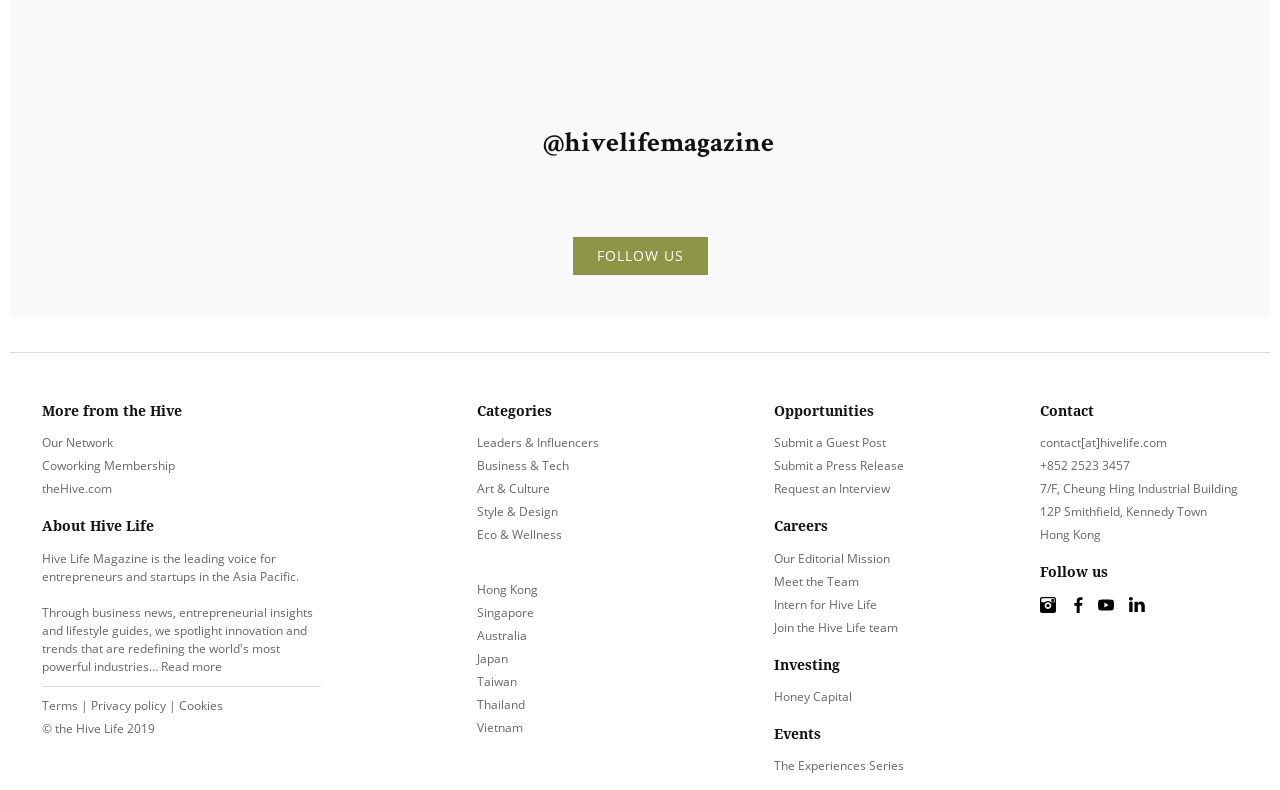Pinpoint the bounding box coordinates of the area that must be clicked to complete this instruction: "Read more about Hive Life".

[0.126, 0.832, 0.173, 0.854]